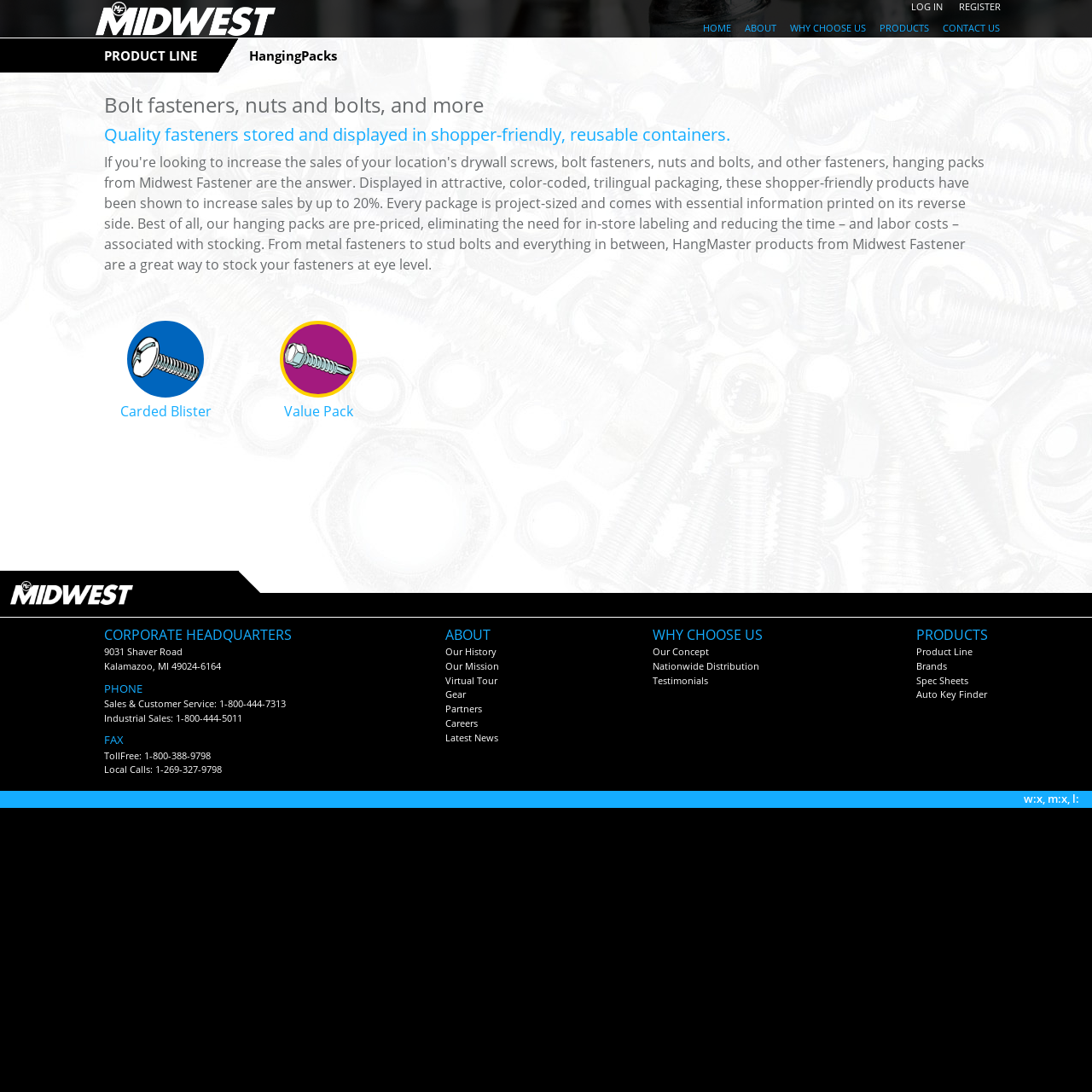What is the address of the corporate headquarters?
Based on the visual, give a brief answer using one word or a short phrase.

9031 Shaver Road, Kalamazoo, MI 49024-6164